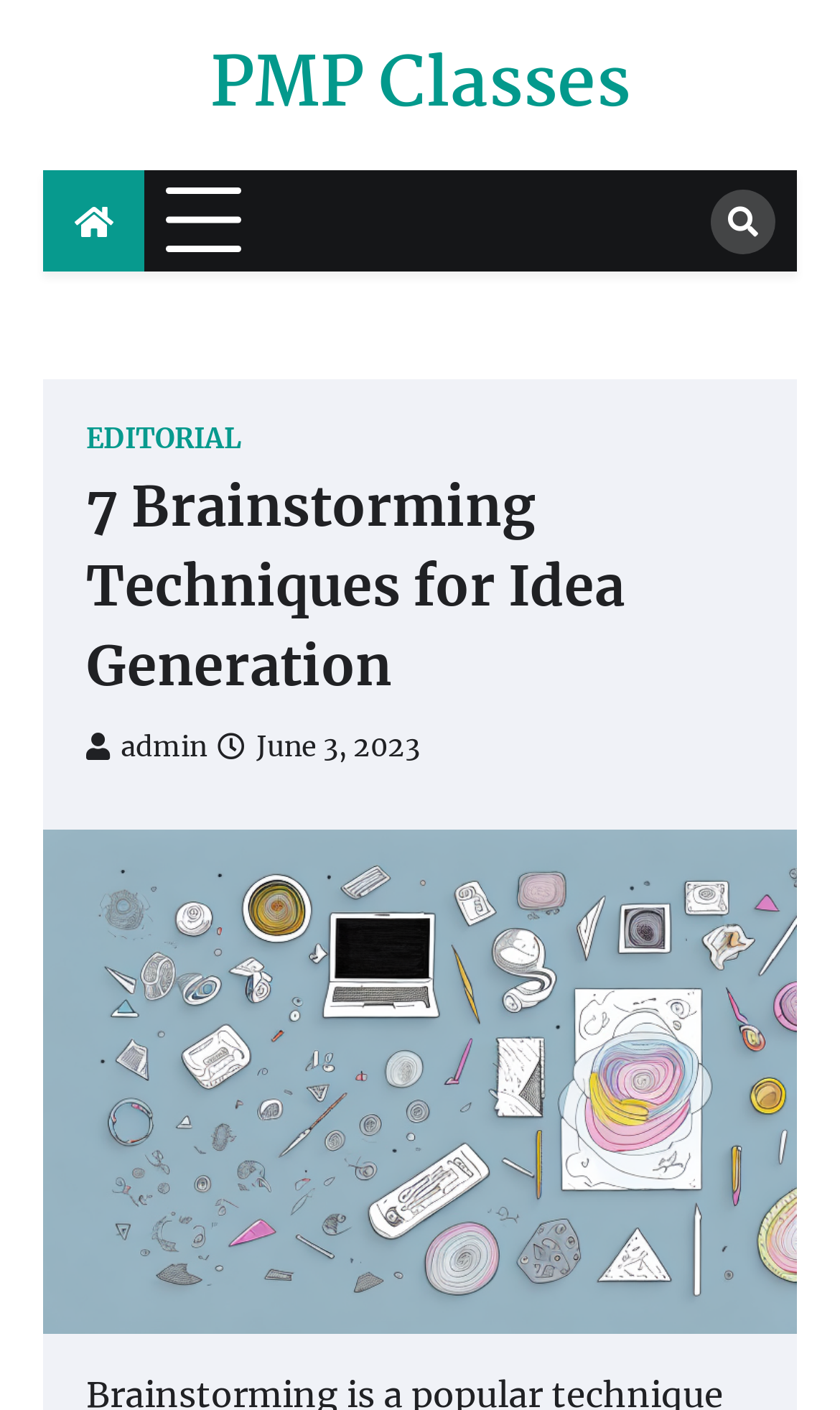What is the purpose of the webpage?
Based on the image, give a one-word or short phrase answer.

Idea generation